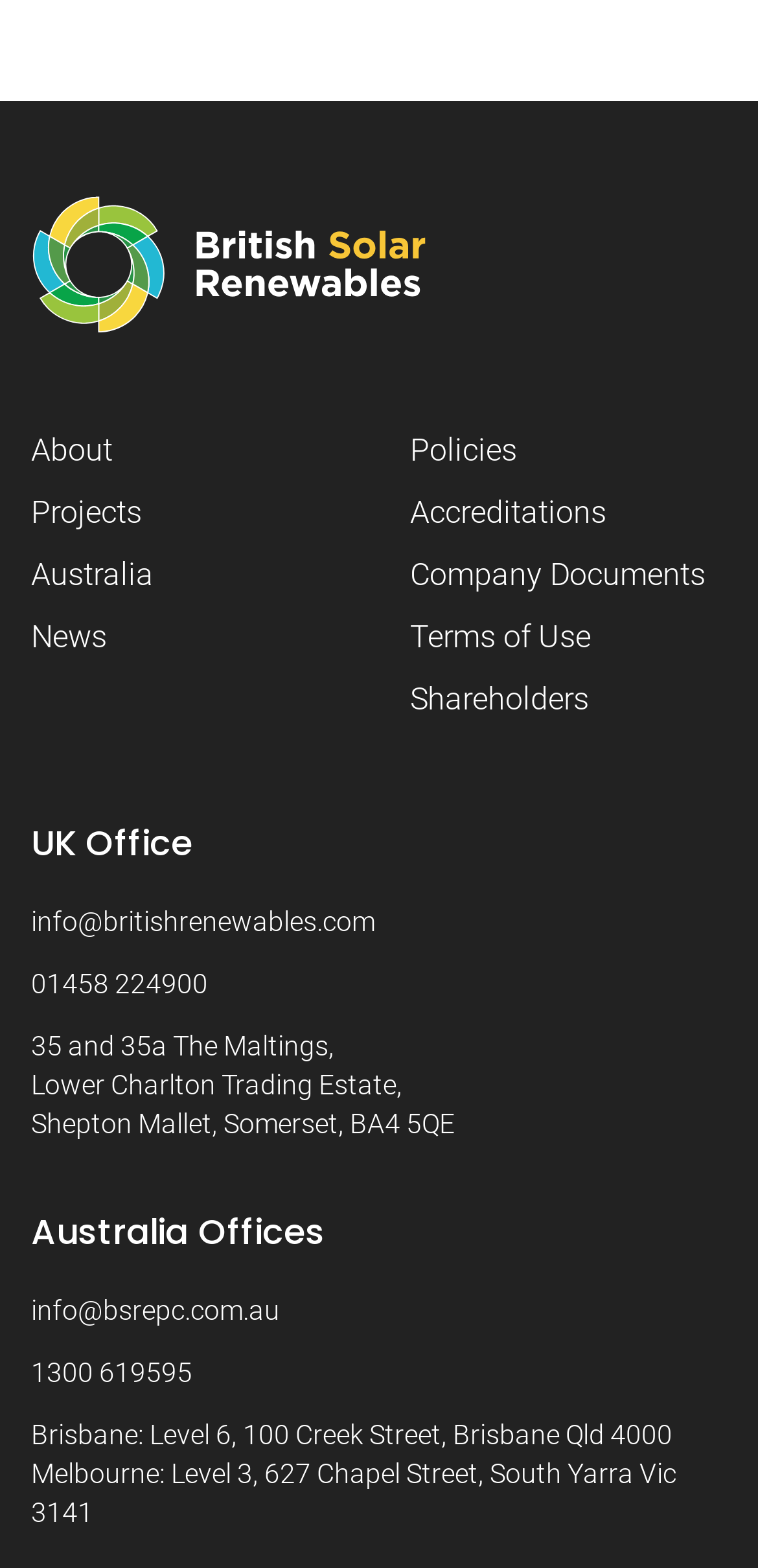Refer to the screenshot and answer the following question in detail:
What is the phone number of the UK office?

I looked for the phone number associated with the UK office and found it listed as 01458 224900.